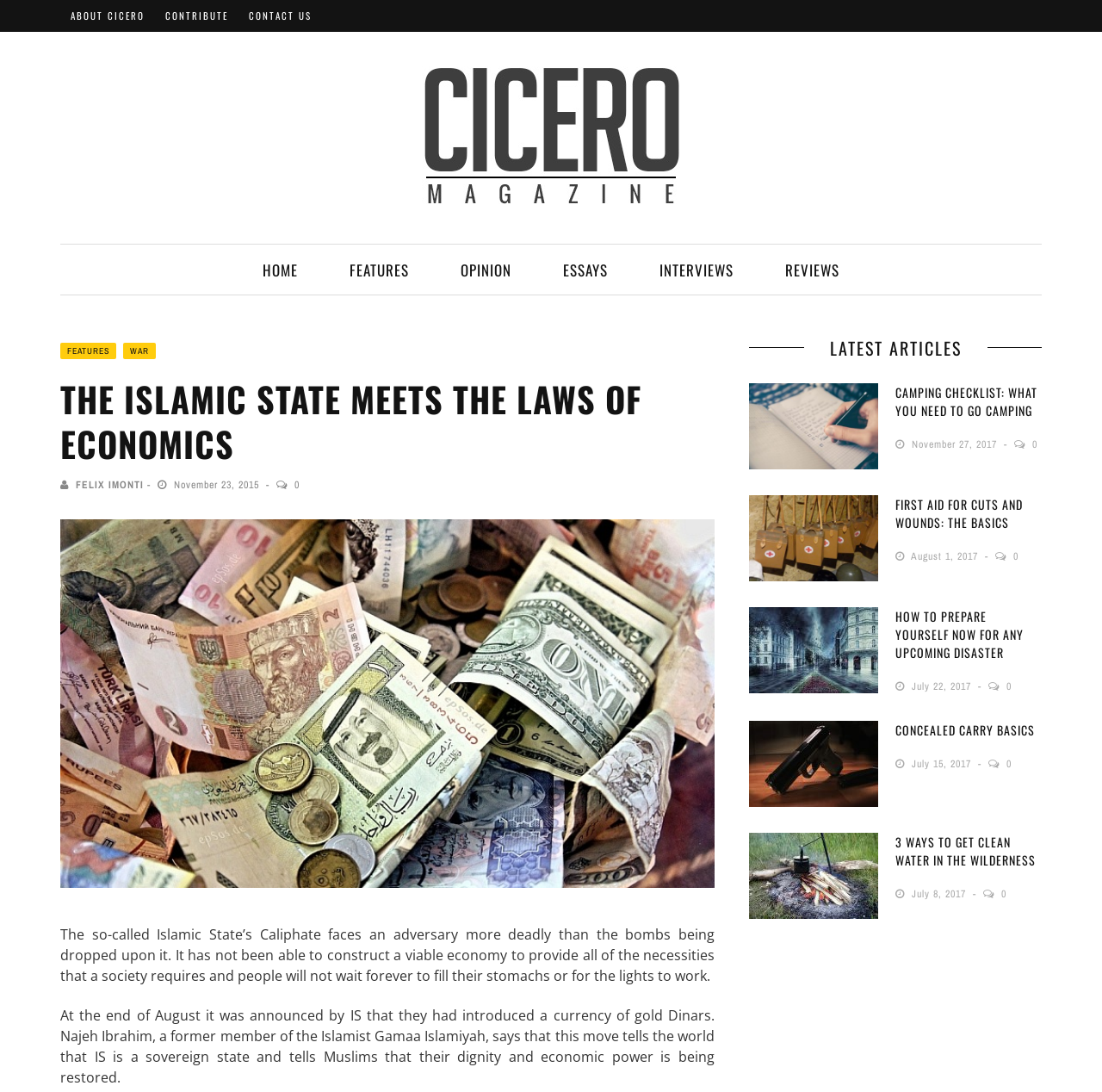What is the topic of the article?
Give a one-word or short phrase answer based on the image.

Islamic State and economy